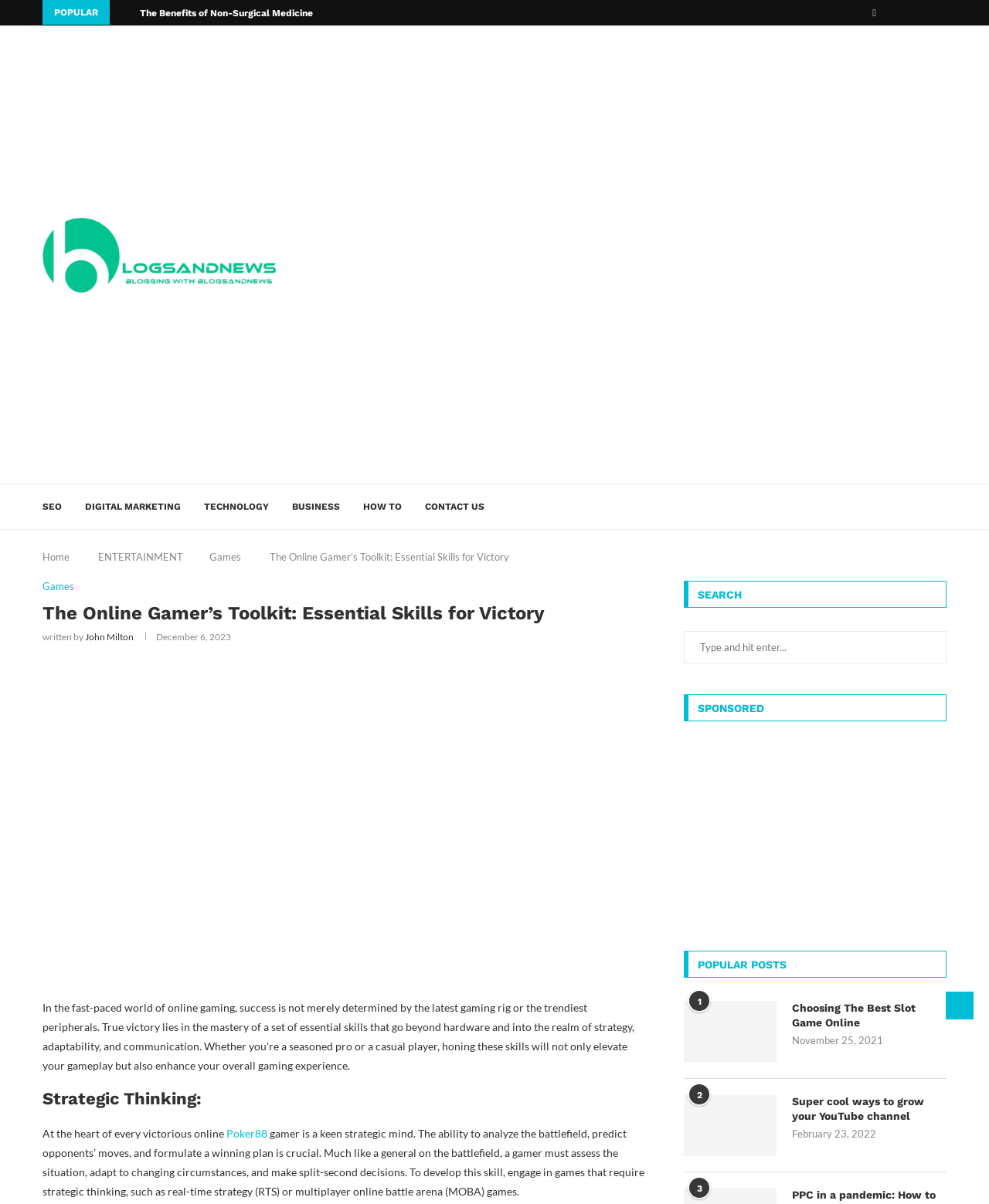Respond concisely with one word or phrase to the following query:
What is the main topic of this webpage?

Online gaming